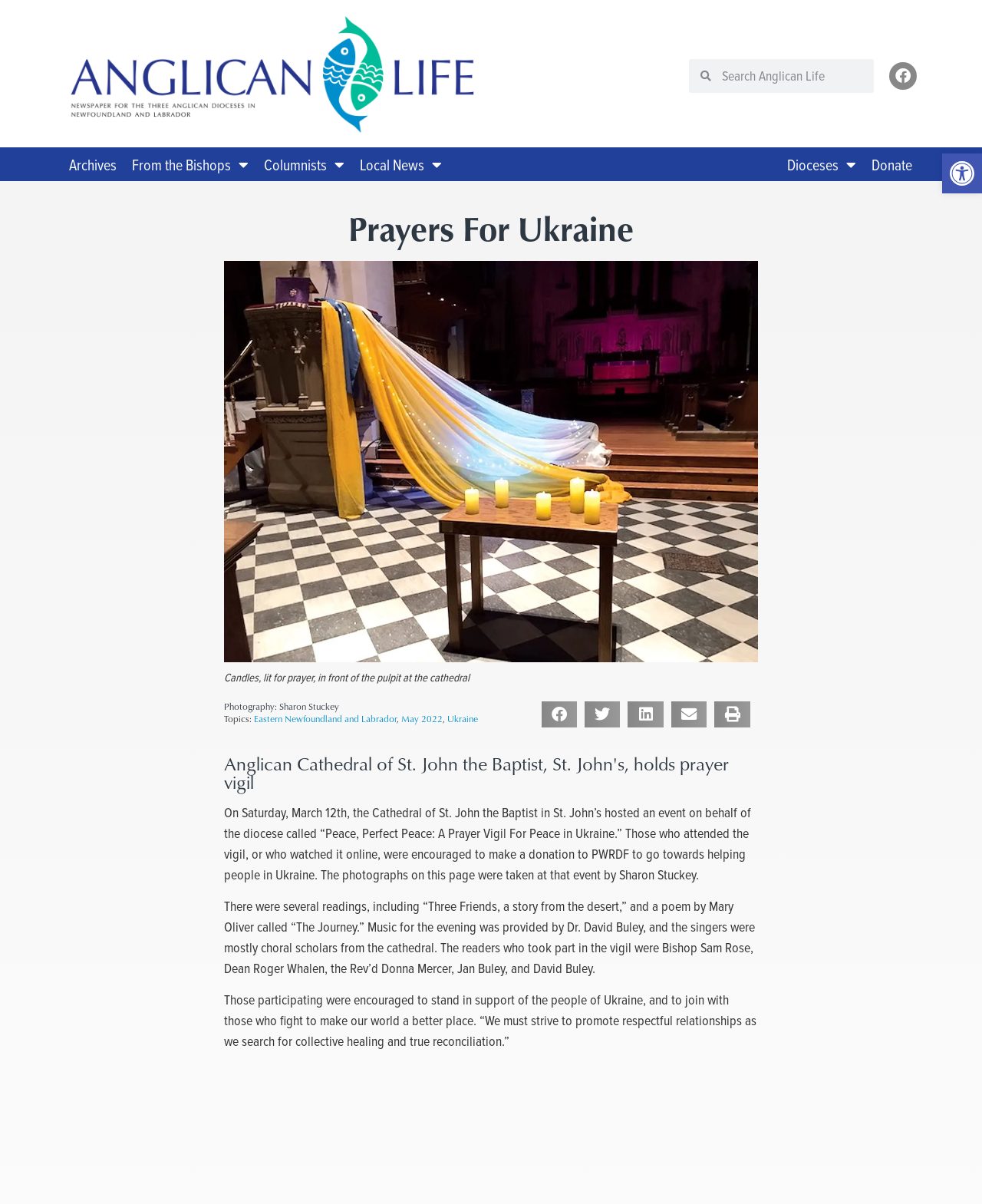What is the event described in the article?
Using the visual information, reply with a single word or short phrase.

Prayer Vigil For Peace in Ukraine